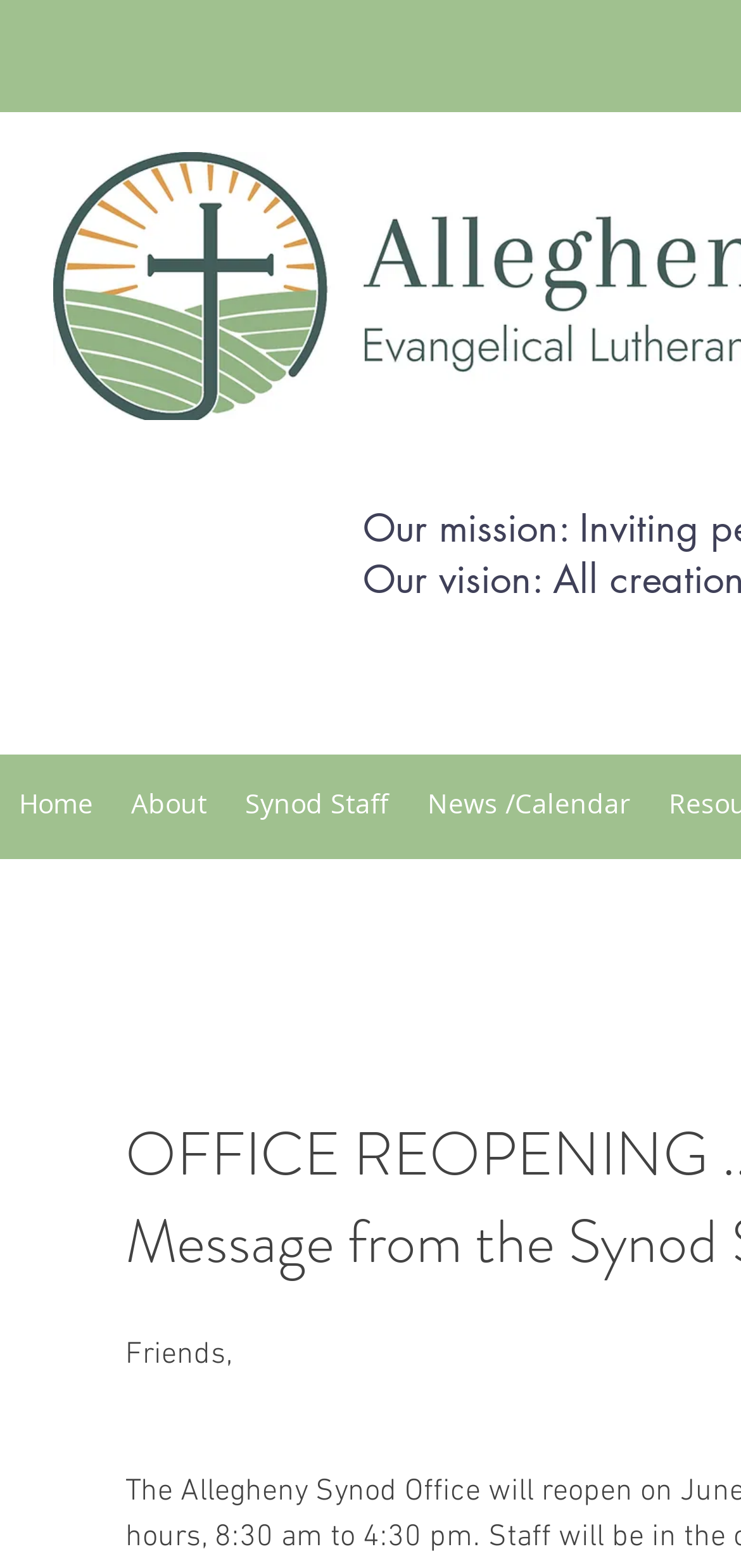Locate the headline of the webpage and generate its content.

OFFICE REOPENING ... A Message from the Synod Staff